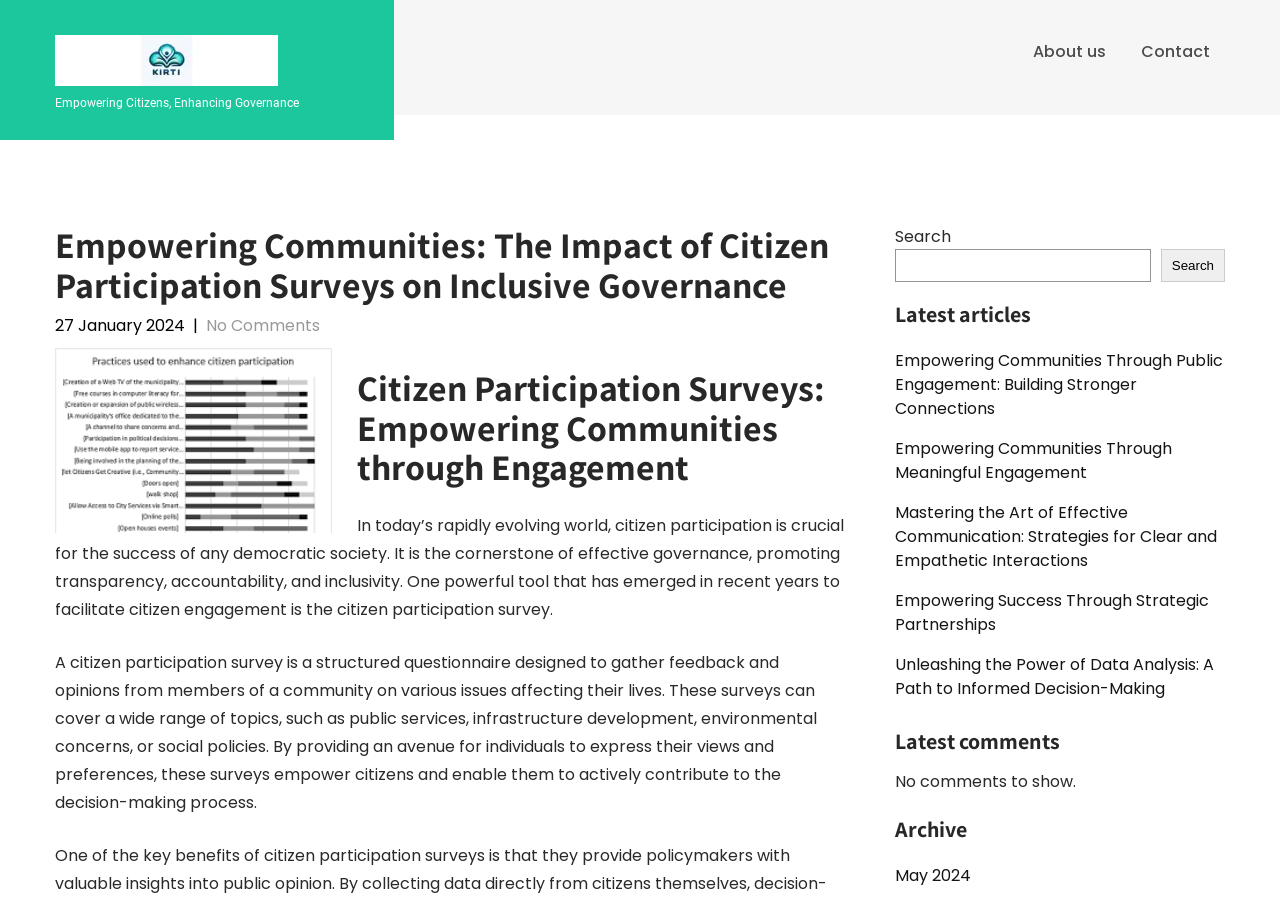Please give the bounding box coordinates of the area that should be clicked to fulfill the following instruction: "Click the site logo". The coordinates should be in the format of four float numbers from 0 to 1, i.e., [left, top, right, bottom].

[0.043, 0.055, 0.217, 0.076]